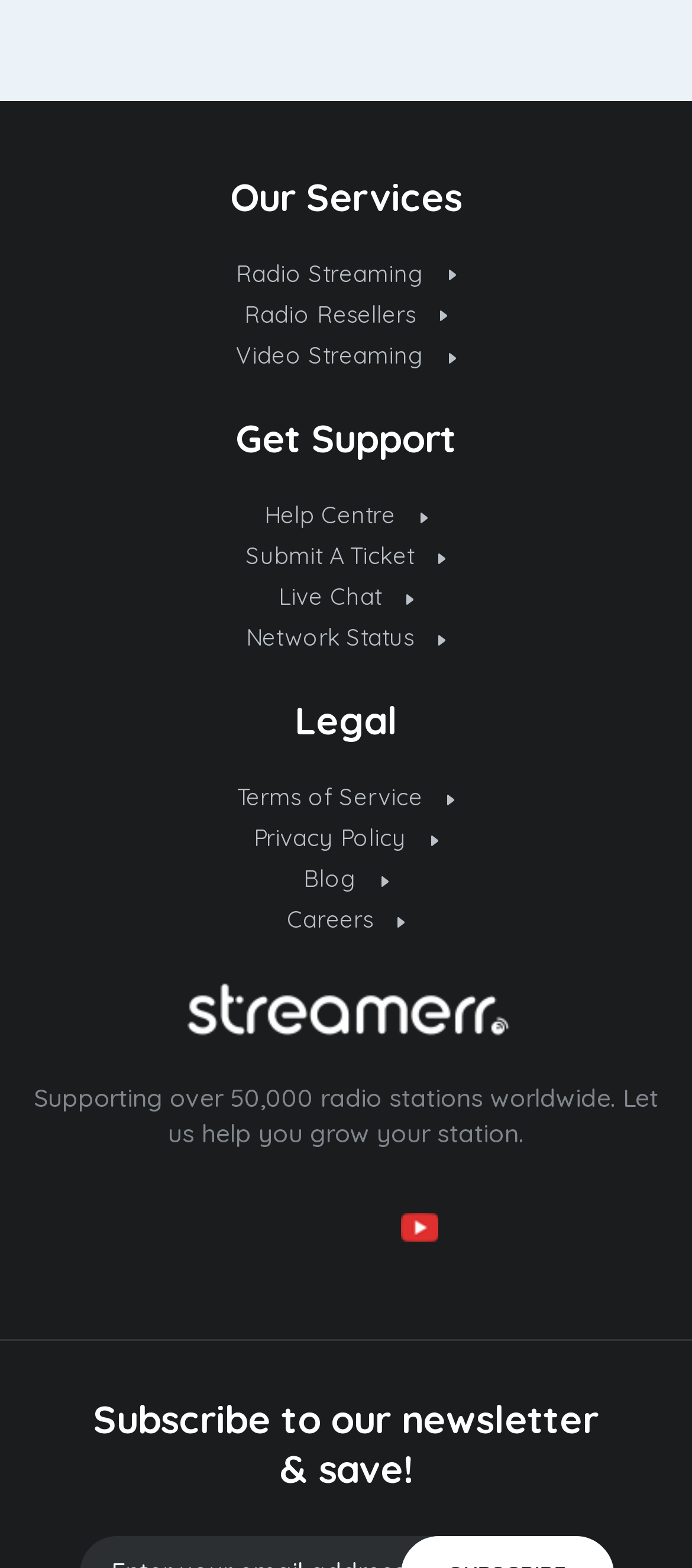Give a one-word or phrase response to the following question: What is the purpose of the website?

Supporting radio stations